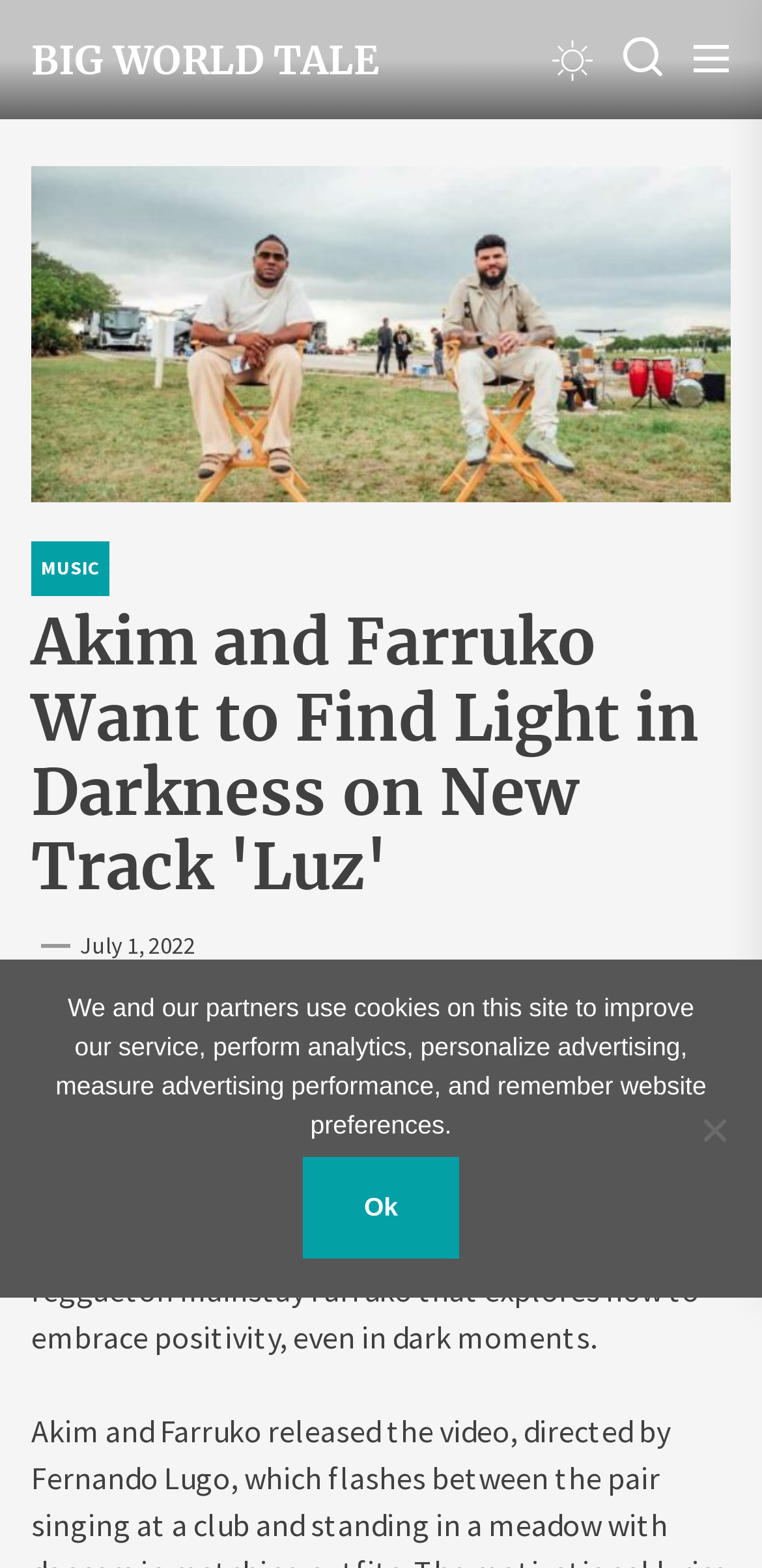Identify and provide the bounding box coordinates of the UI element described: "Ok". The coordinates should be formatted as [left, top, right, bottom], with each number being a float between 0 and 1.

[0.398, 0.738, 0.602, 0.803]